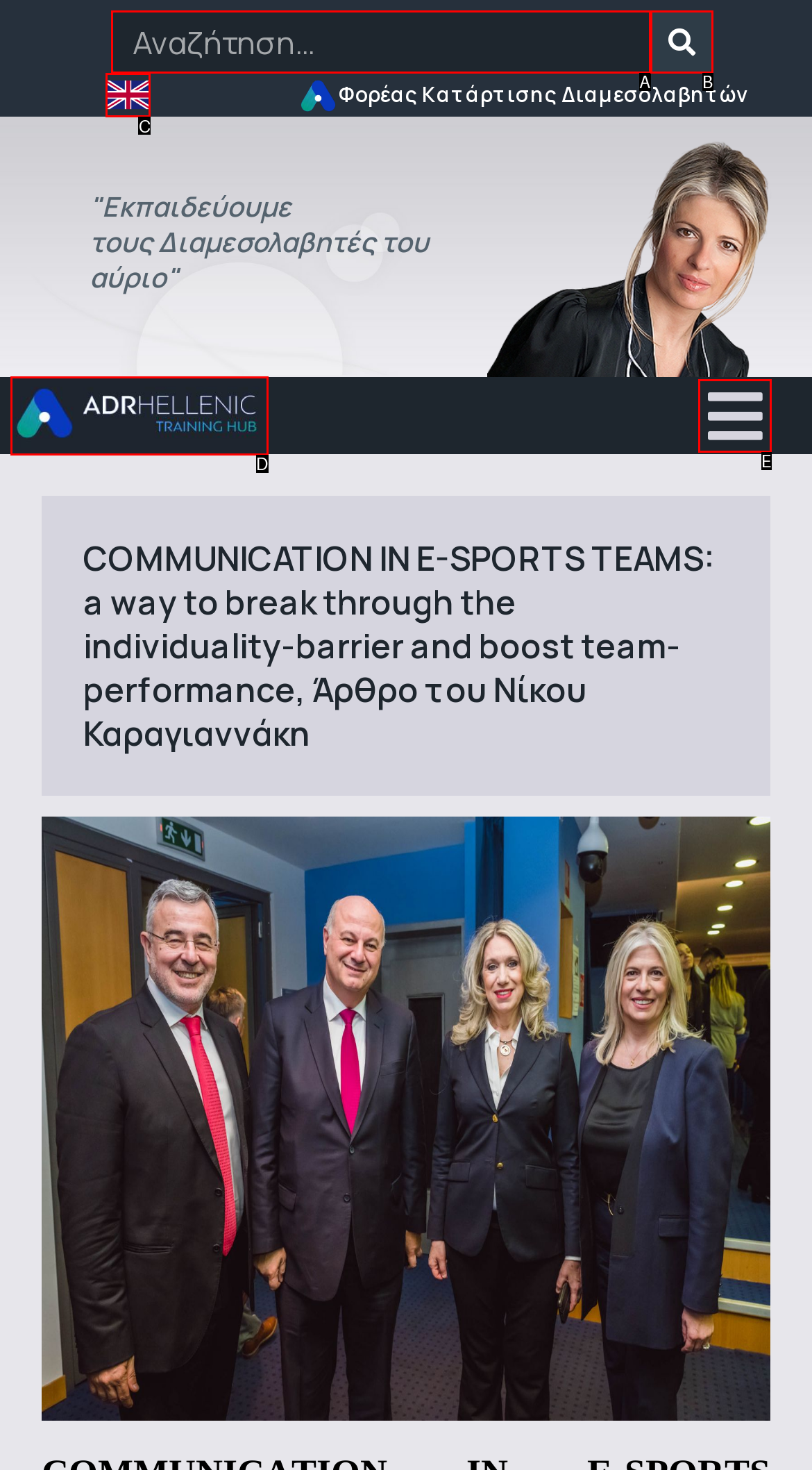Tell me which one HTML element best matches the description: Search
Answer with the option's letter from the given choices directly.

B